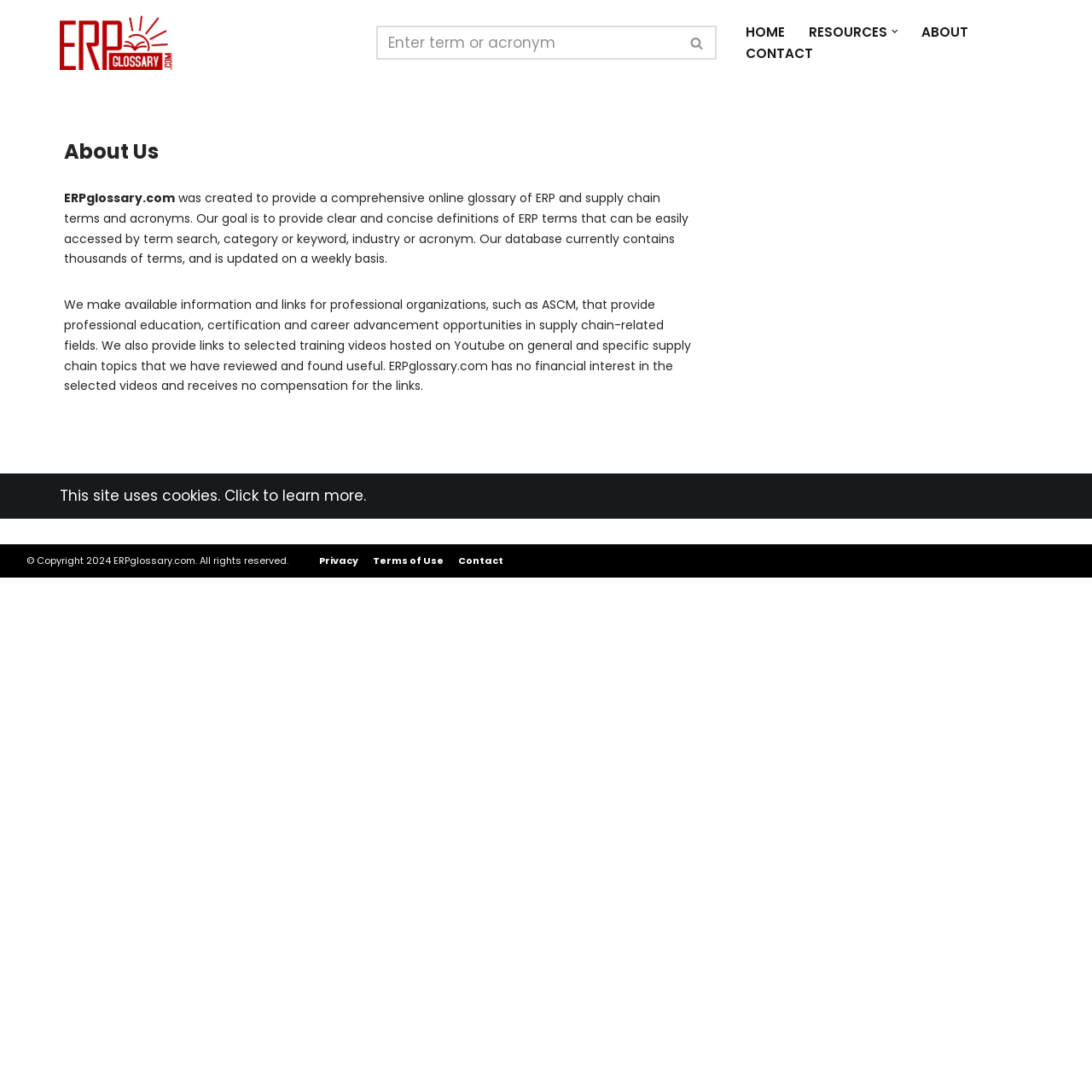Locate the bounding box coordinates of the clickable part needed for the task: "Click the 'LDPE FD0274 film grade PE for thin and clear films' link".

None